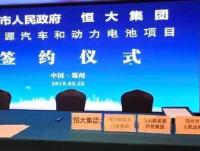Give an in-depth description of the image.

The image captures a significant moment from the signing ceremony for the Evergrande New Energy Vehicle and Power Battery Project, held in Zhengzhou, China. The backdrop features a striking blue gradient with the words "签约仪式" (Signing Ceremony) prominently displayed, indicating the formal nature of the event. In the foreground, a table is set with several empty chairs and nameplates, ready for dignitaries and representatives involved in this new energy initiative. The event symbolizes Evergrande Group's commitment to advancing its investments in new energy vehicles, marking a pivotal step in their strategy to innovate within the automotive industry.